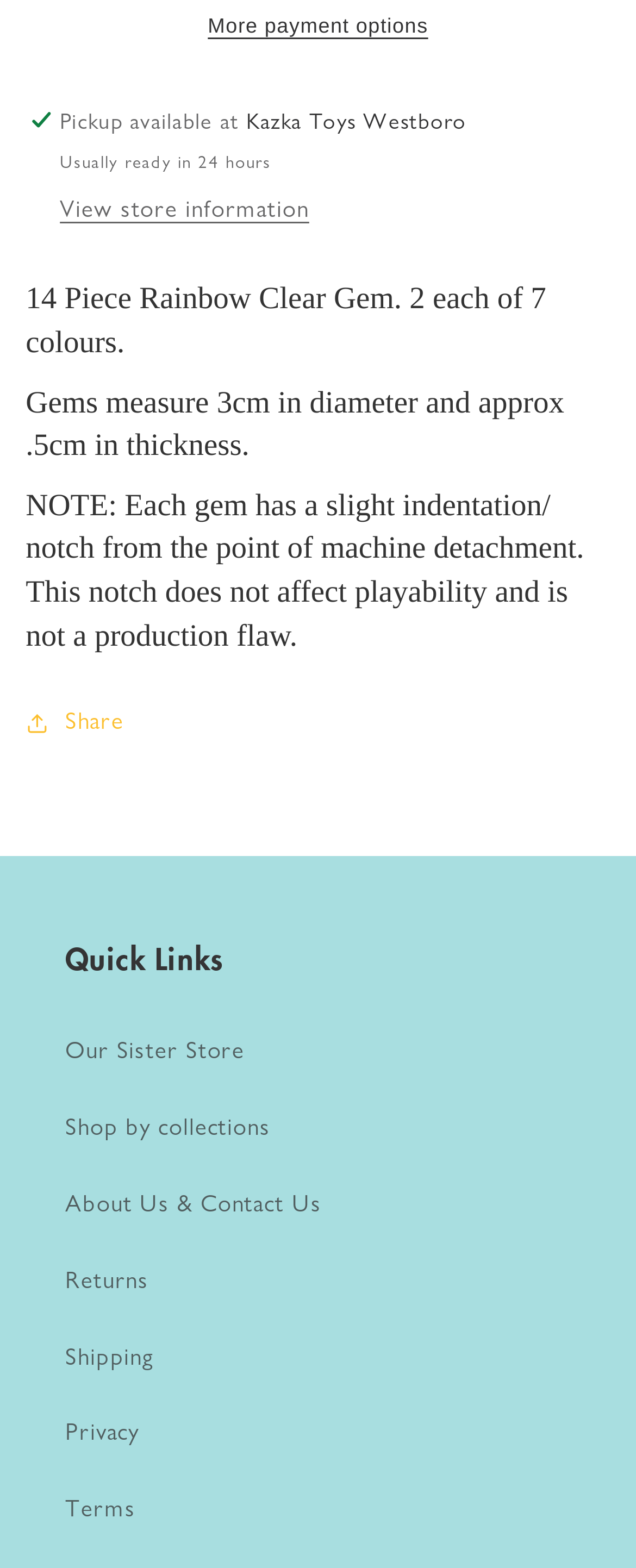What is the name of the store?
Using the image, give a concise answer in the form of a single word or short phrase.

Kazka Toys Westboro